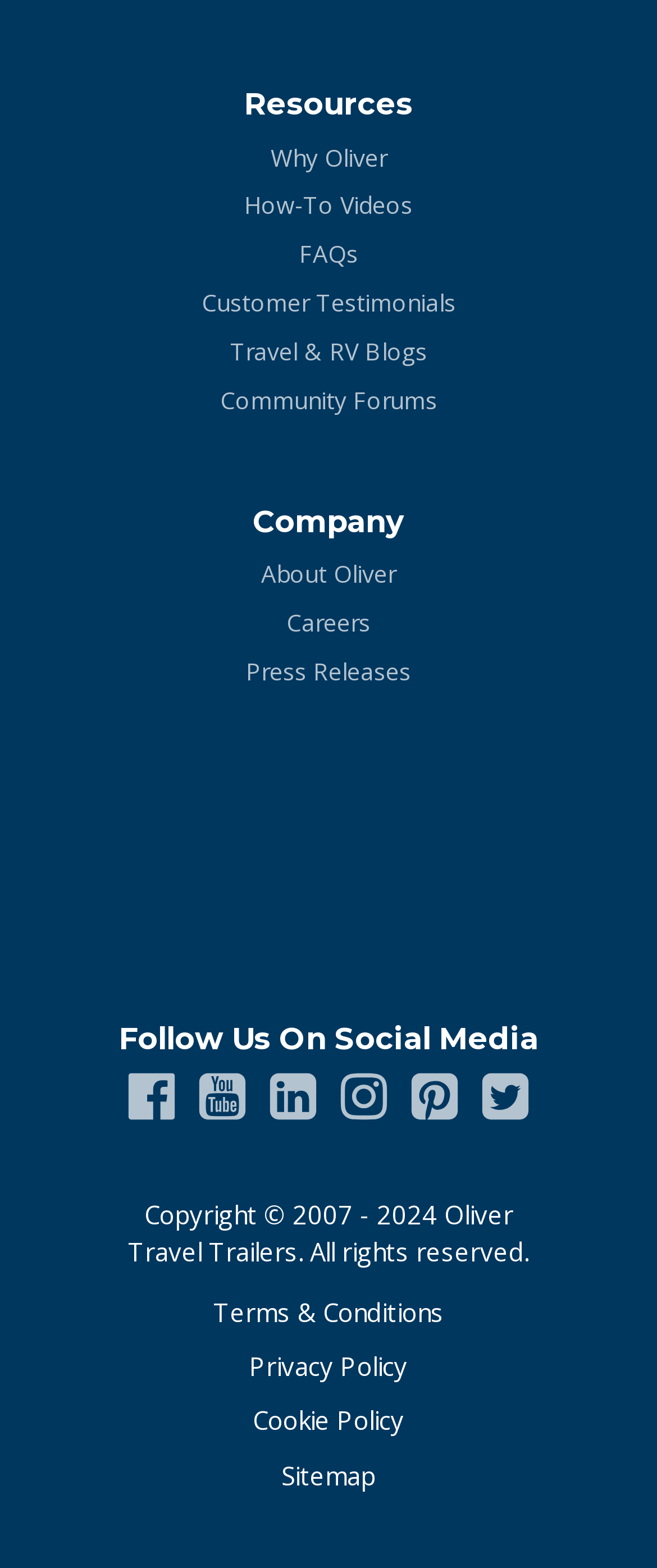Answer the question using only one word or a concise phrase: How many links are available under 'Resources'?

7